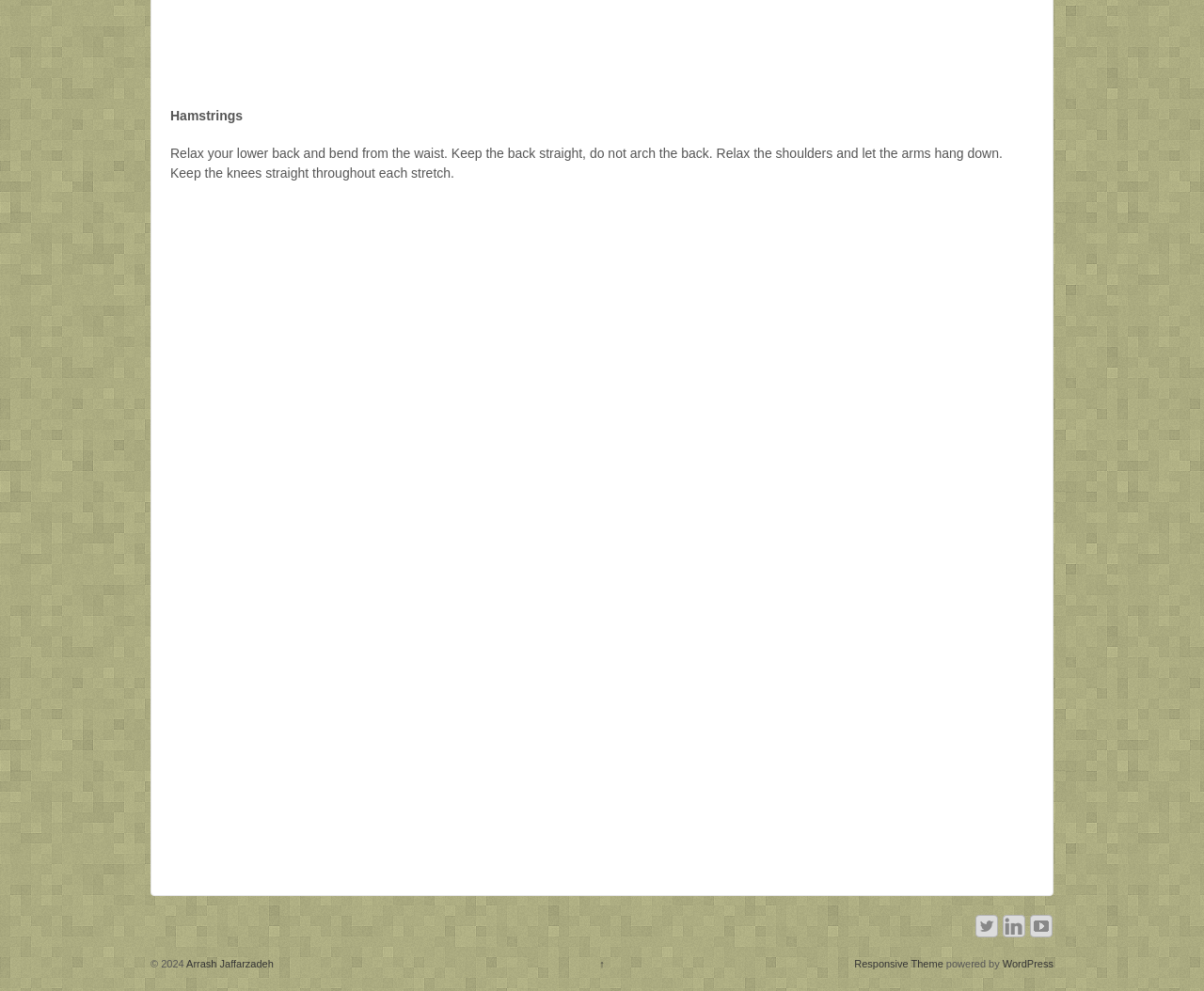Identify the bounding box coordinates of the HTML element based on this description: "WordPress".

[0.833, 0.967, 0.875, 0.978]